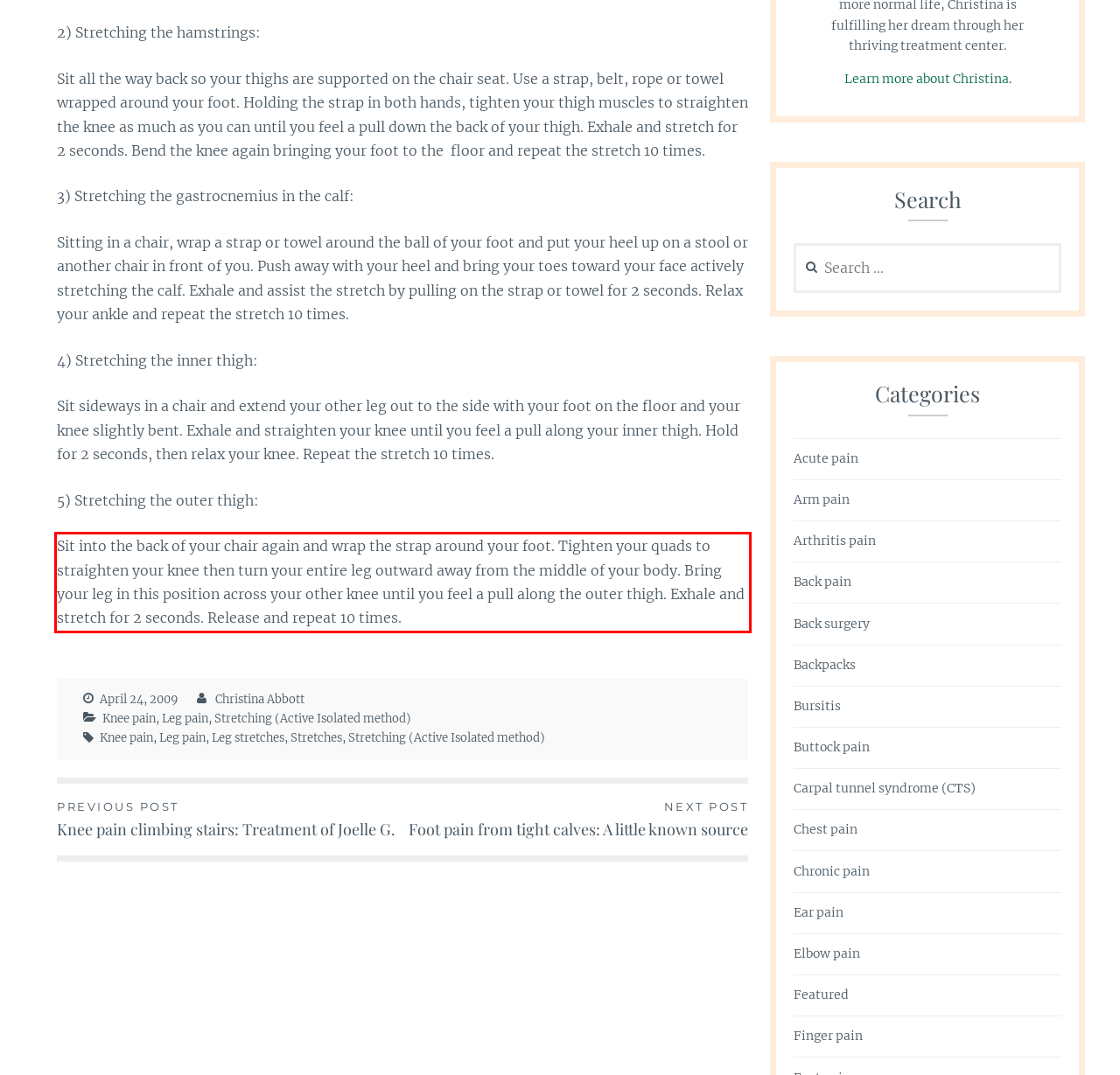With the given screenshot of a webpage, locate the red rectangle bounding box and extract the text content using OCR.

Sit into the back of your chair again and wrap the strap around your foot. Tighten your quads to straighten your knee then turn your entire leg outward away from the middle of your body. Bring your leg in this position across your other knee until you feel a pull along the outer thigh. Exhale and stretch for 2 seconds. Release and repeat 10 times.